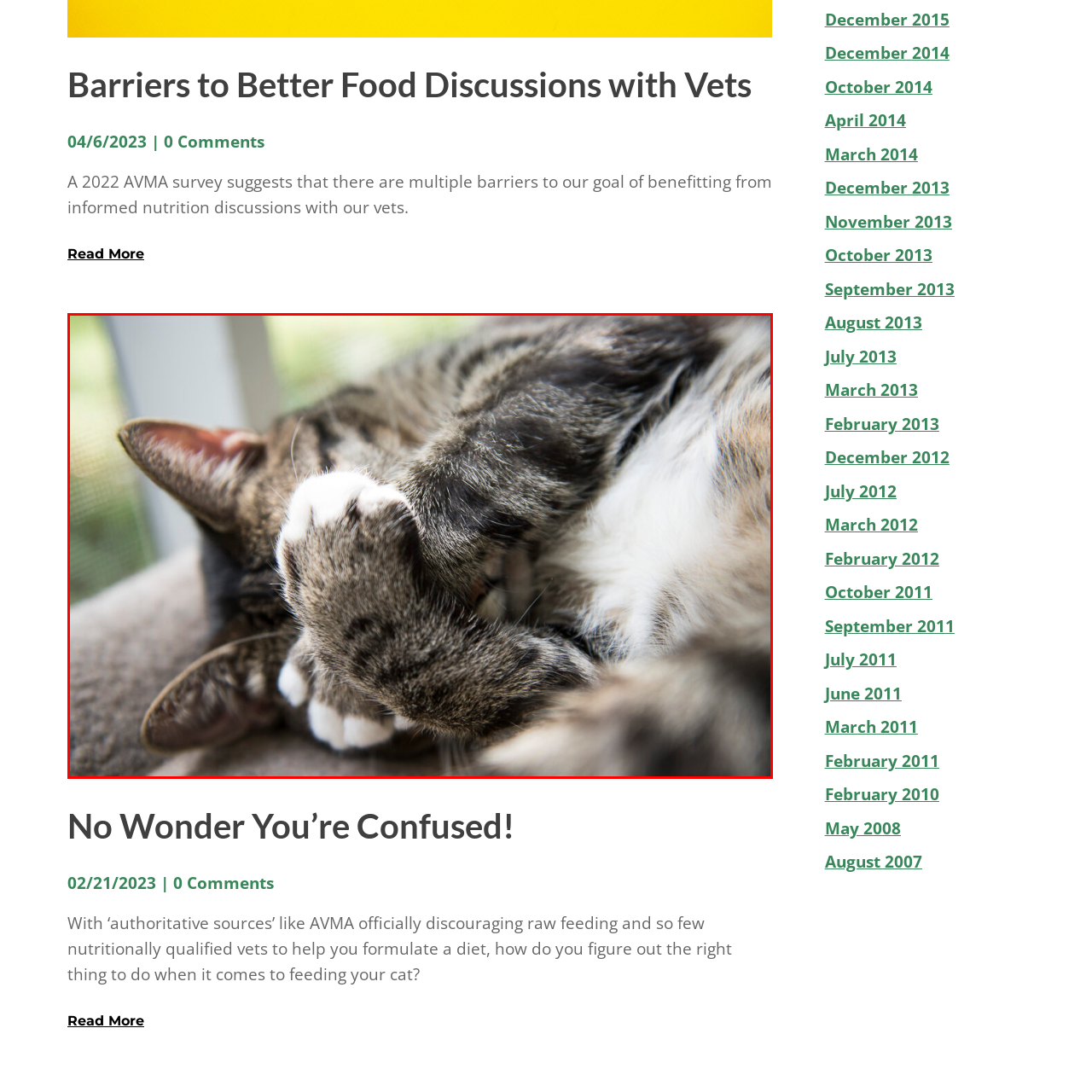Elaborate on the scene depicted within the red bounding box in the image.

A cozy image of a cat, seemingly in a moment of playful concealment, shows its adorable face partially hidden beneath its paw. The cat's fur displays a mix of tabby patterns, with shades of gray and brown, accentuated by the contrasting white fur on its belly and paws. Its ears perk slightly, suggesting a sense of curiosity despite being tucked away. In the background, soft natural light filters through, hinting at a serene outdoor setting, which adds warmth to this intimate and endearing scene. The composition captures a candid moment that reflects both the playful and restful nature of feline companions.